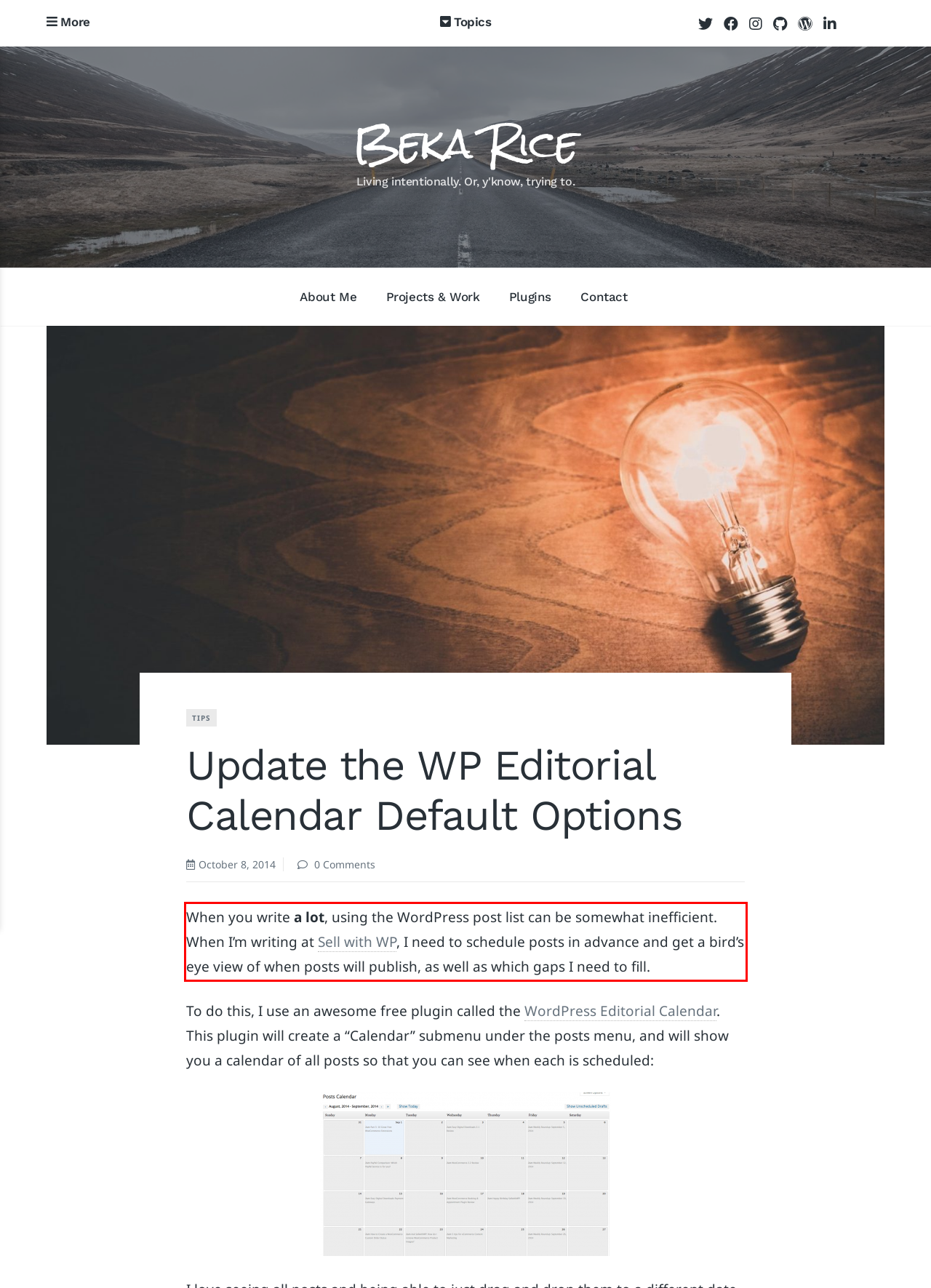Review the screenshot of the webpage and recognize the text inside the red rectangle bounding box. Provide the extracted text content.

When you write a lot, using the WordPress post list can be somewhat inefficient. When I’m writing at Sell with WP, I need to schedule posts in advance and get a bird’s eye view of when posts will publish, as well as which gaps I need to fill.